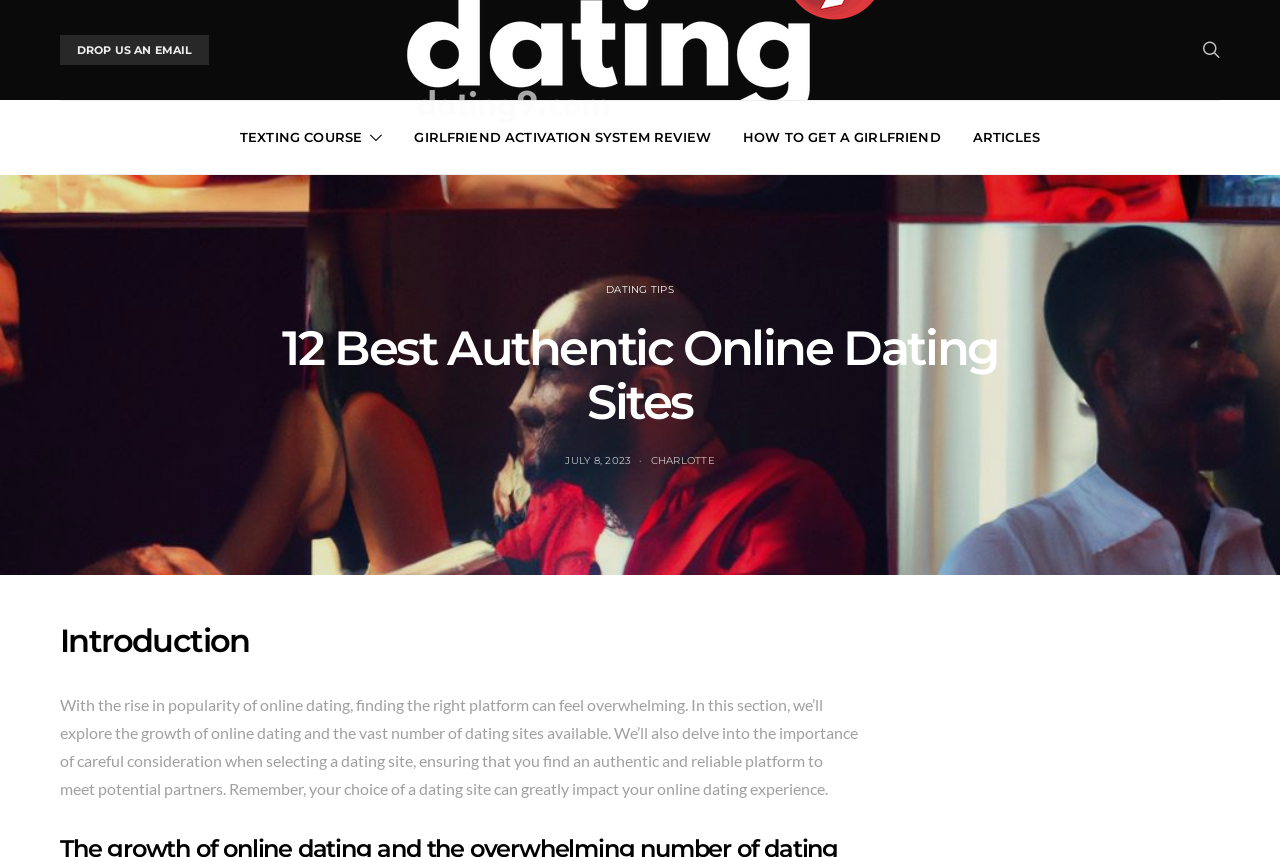Please identify the bounding box coordinates of the element's region that I should click in order to complete the following instruction: "Check the 'GIRLFRIEND ACTIVATION SYSTEM REVIEW' article". The bounding box coordinates consist of four float numbers between 0 and 1, i.e., [left, top, right, bottom].

[0.324, 0.118, 0.556, 0.203]